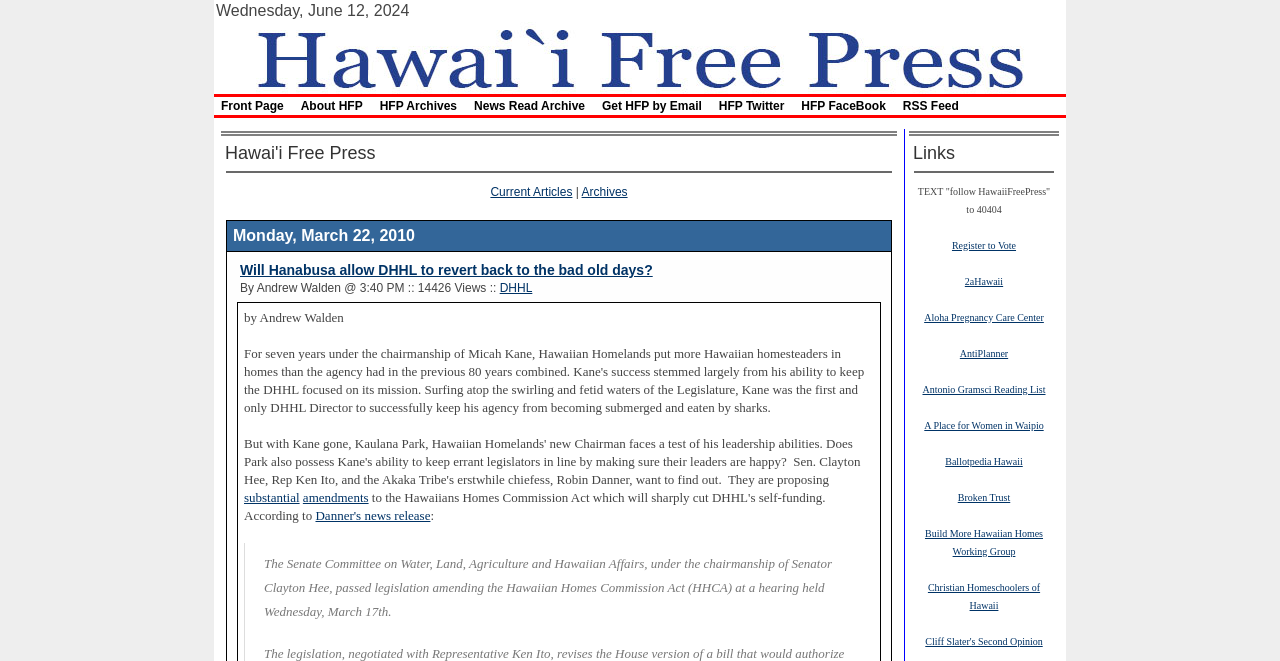What is the date displayed on the top left?
Please use the image to provide an in-depth answer to the question.

I found the date by looking at the top left corner of the webpage, where it is displayed in a table cell. The date is 'Wednesday, June 12, 2024'.